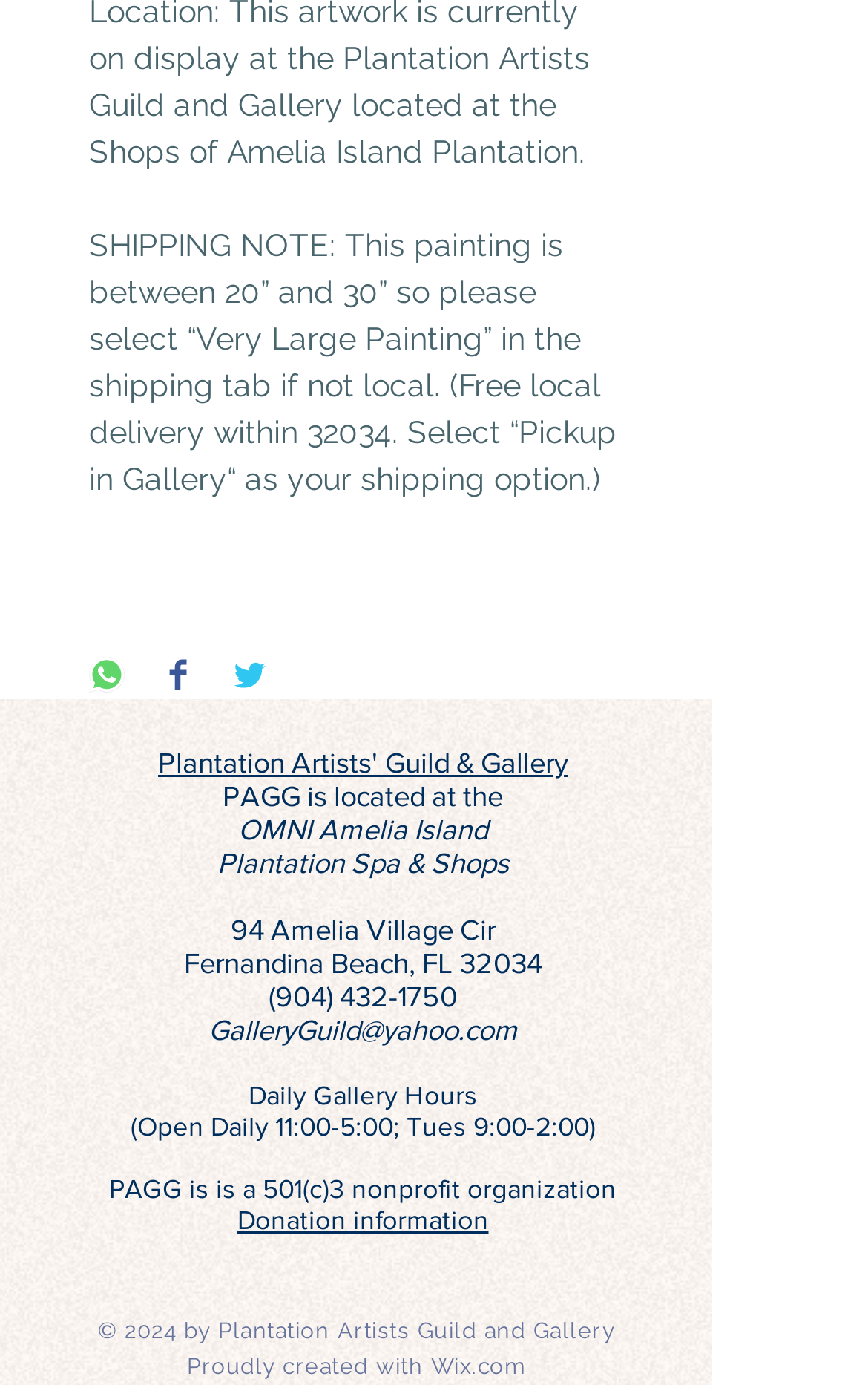Provide the bounding box for the UI element matching this description: "GalleryGuild@yahoo.com".

[0.24, 0.732, 0.596, 0.756]